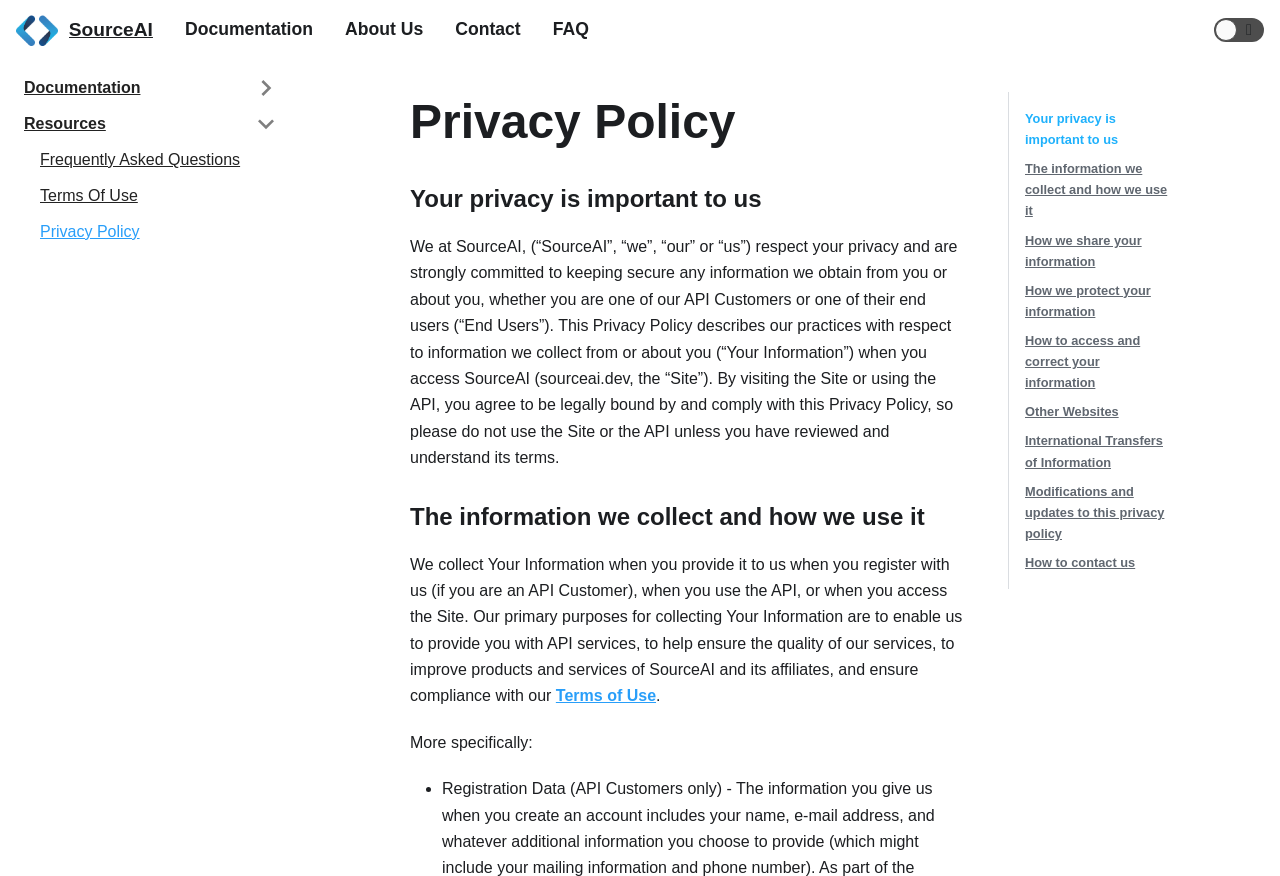Respond concisely with one word or phrase to the following query:
What is the name of the company that respects user privacy?

SourceAI